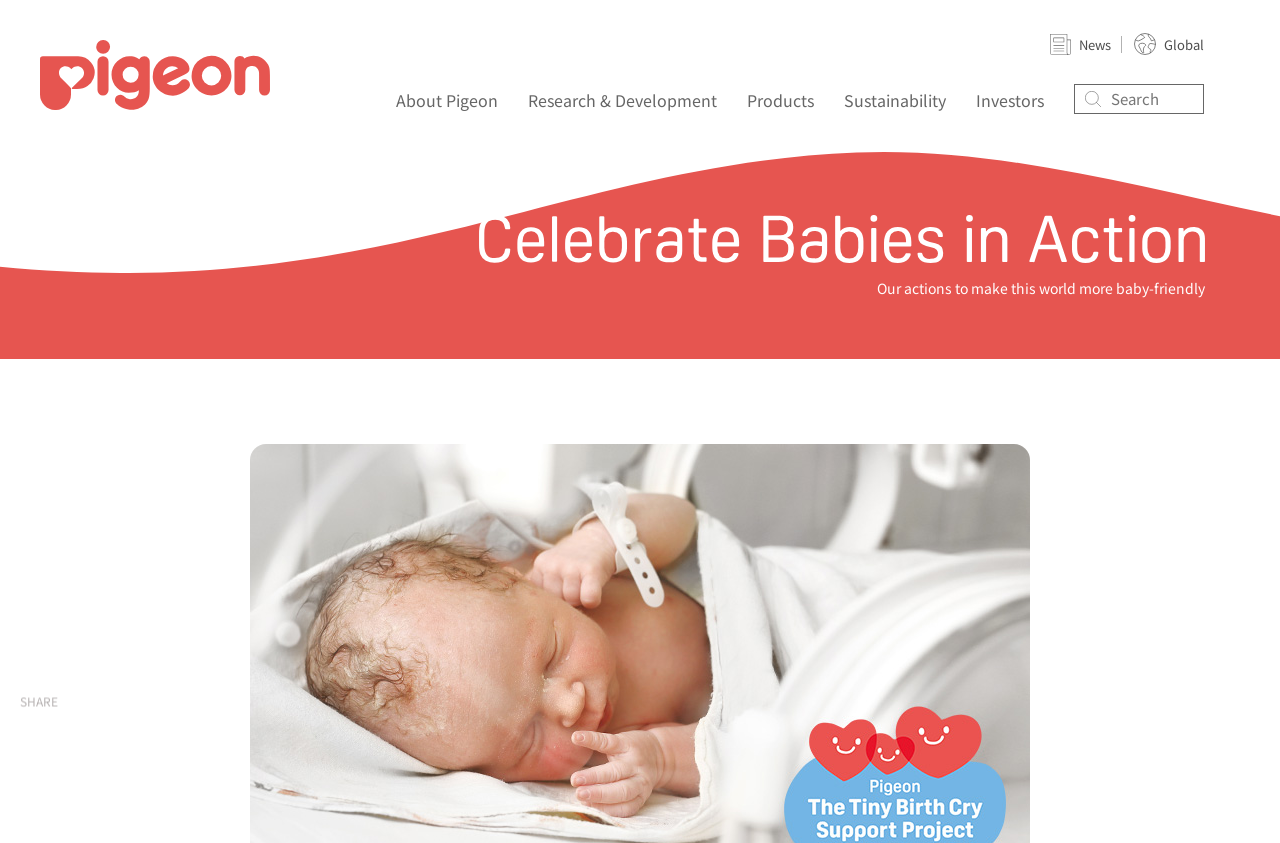Provide the bounding box coordinates of the section that needs to be clicked to accomplish the following instruction: "Click the Pigeon logo."

[0.031, 0.047, 0.211, 0.131]